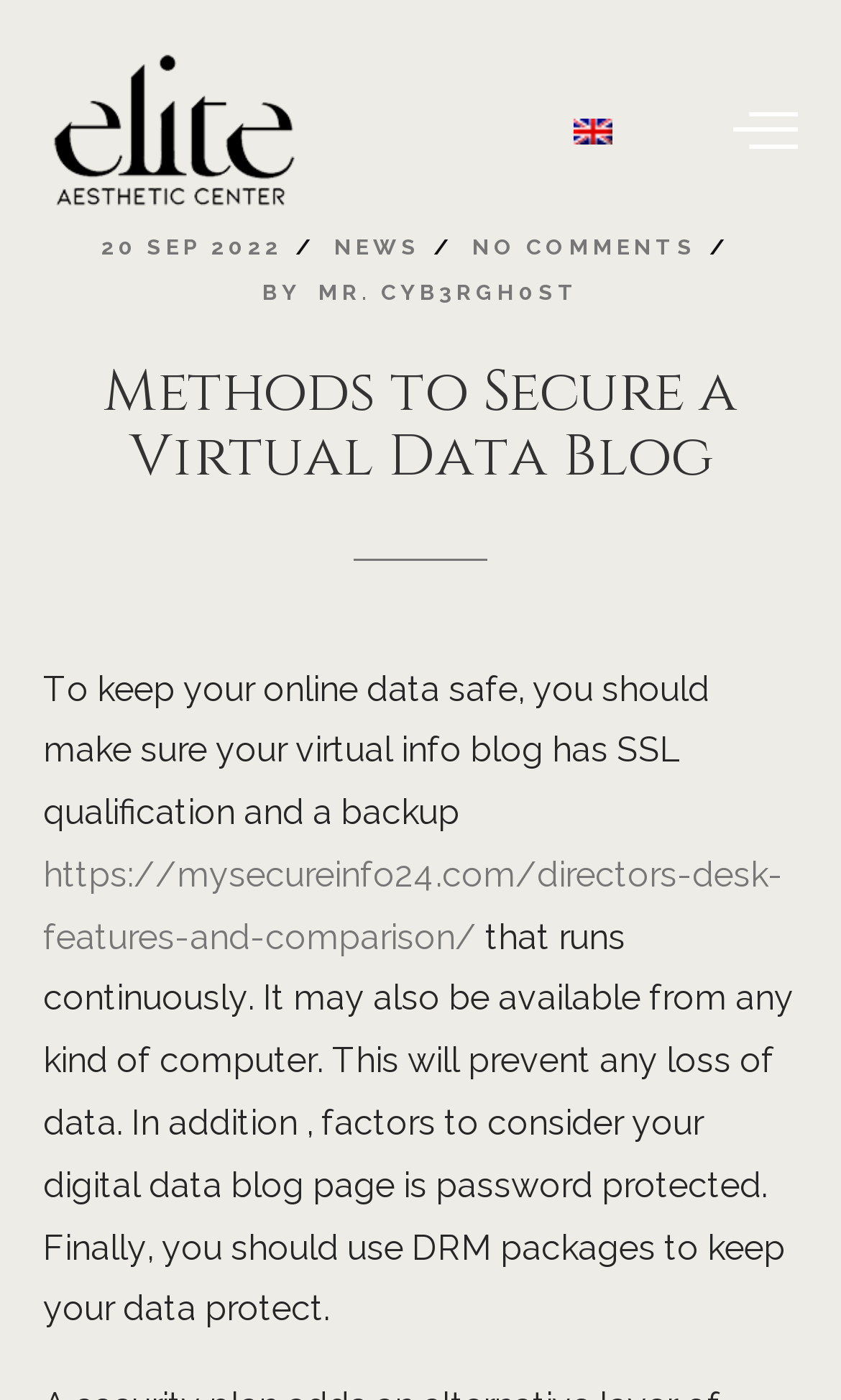Please provide a one-word or short phrase answer to the question:
How many links are there in the header section?

3